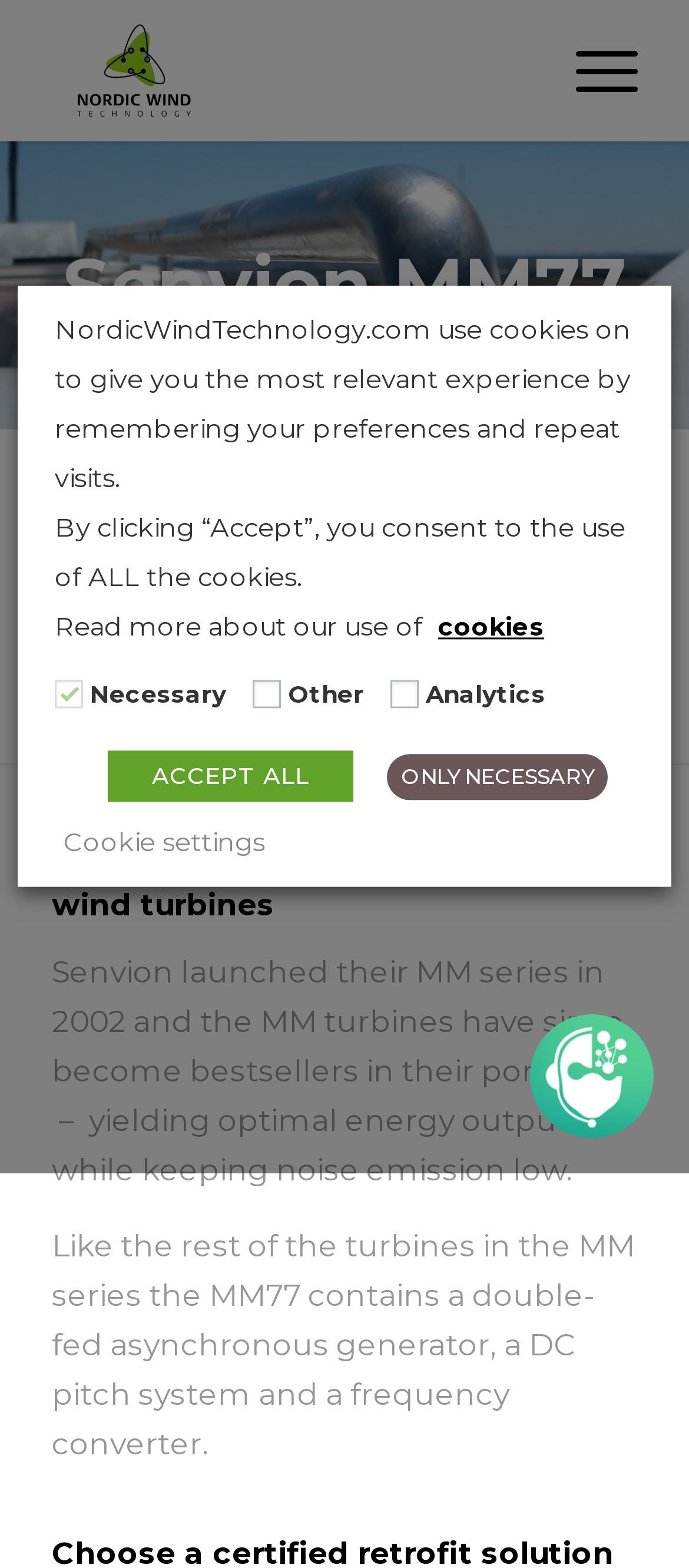Given the element description: "cookies", predict the bounding box coordinates of this UI element. The coordinates must be four float numbers between 0 and 1, given as [left, top, right, bottom].

[0.623, 0.386, 0.81, 0.415]